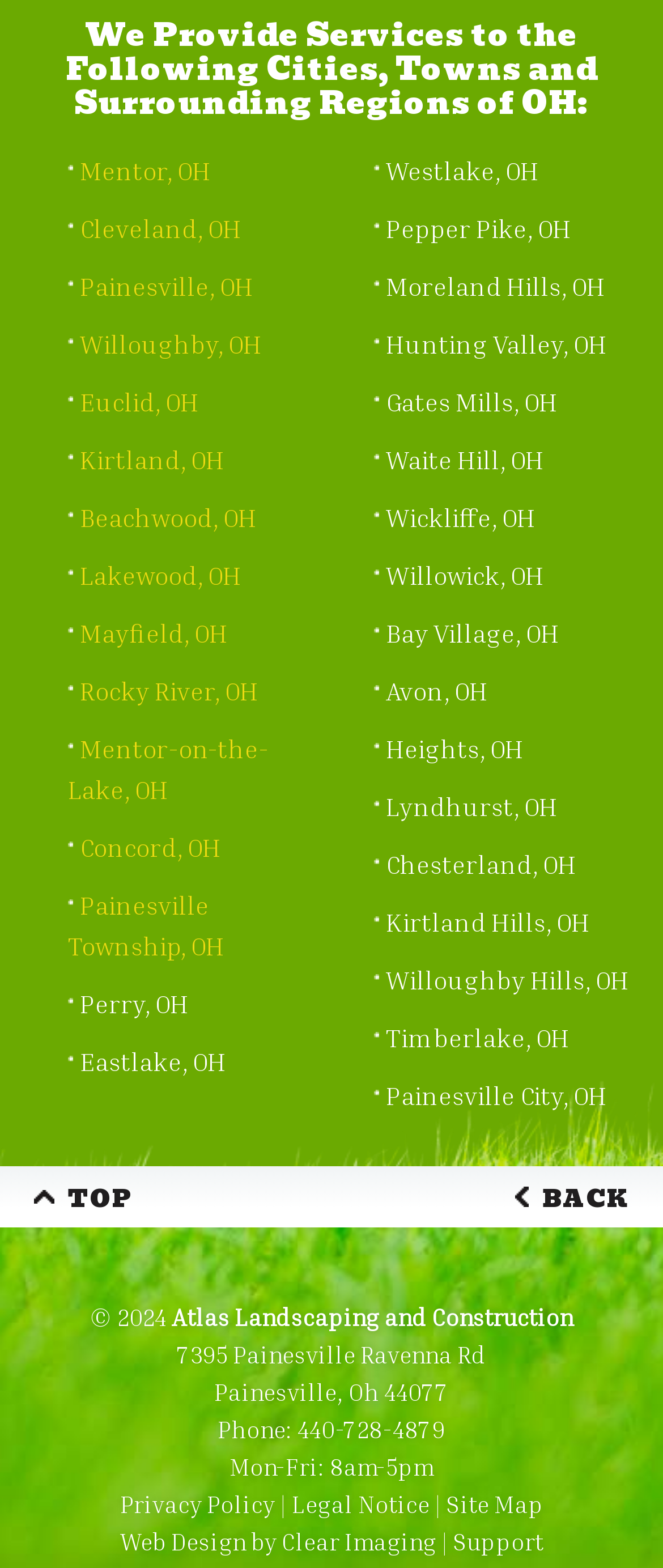Please mark the clickable region by giving the bounding box coordinates needed to complete this instruction: "Check the Site Map".

[0.673, 0.95, 0.819, 0.968]